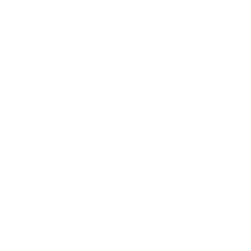Respond to the following question with a brief word or phrase:
What is the significance of visual representation in the gallery?

Impacts audience's interest and understanding